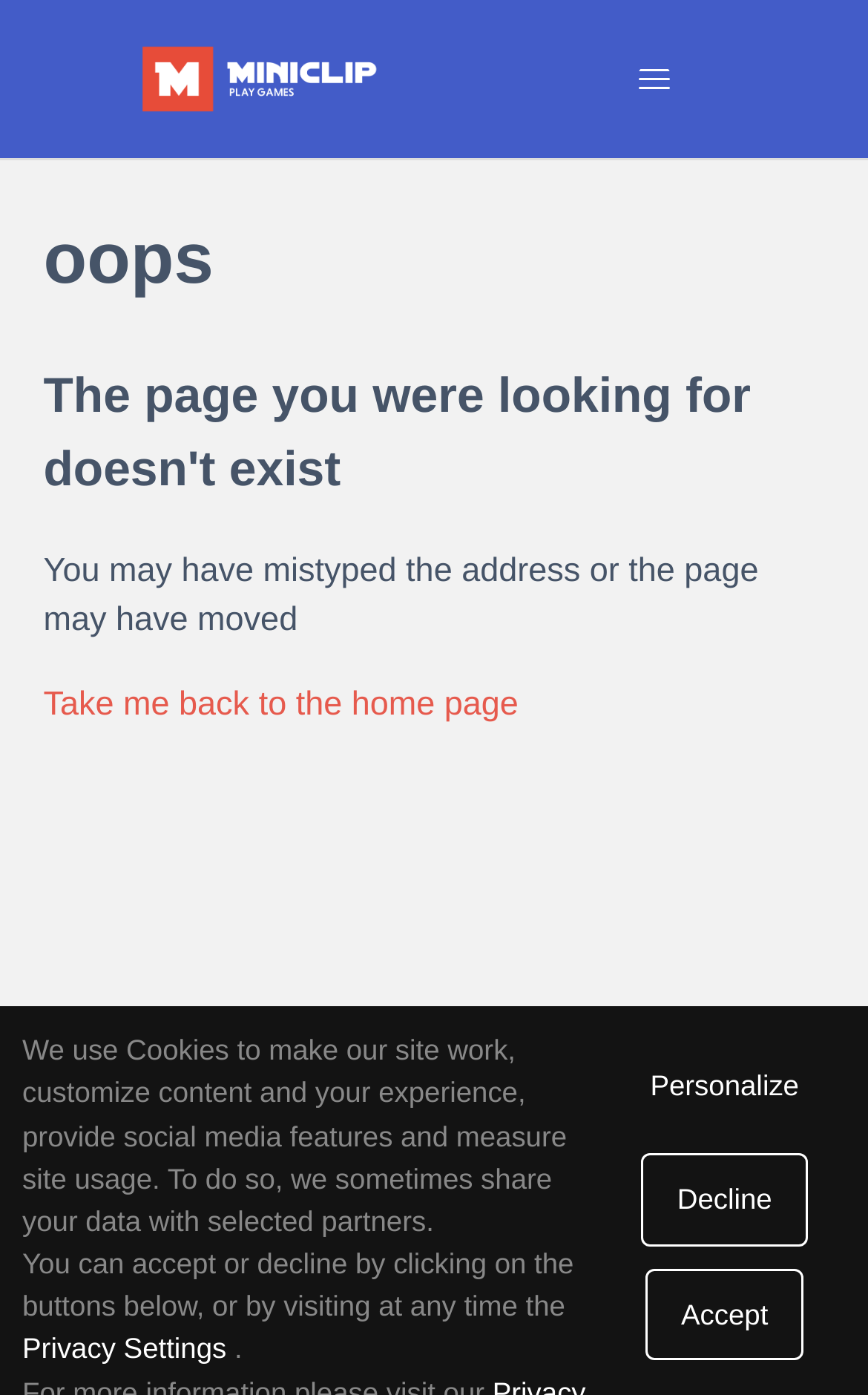Use a single word or phrase to answer the question:
What is the error message on the page?

Page not found